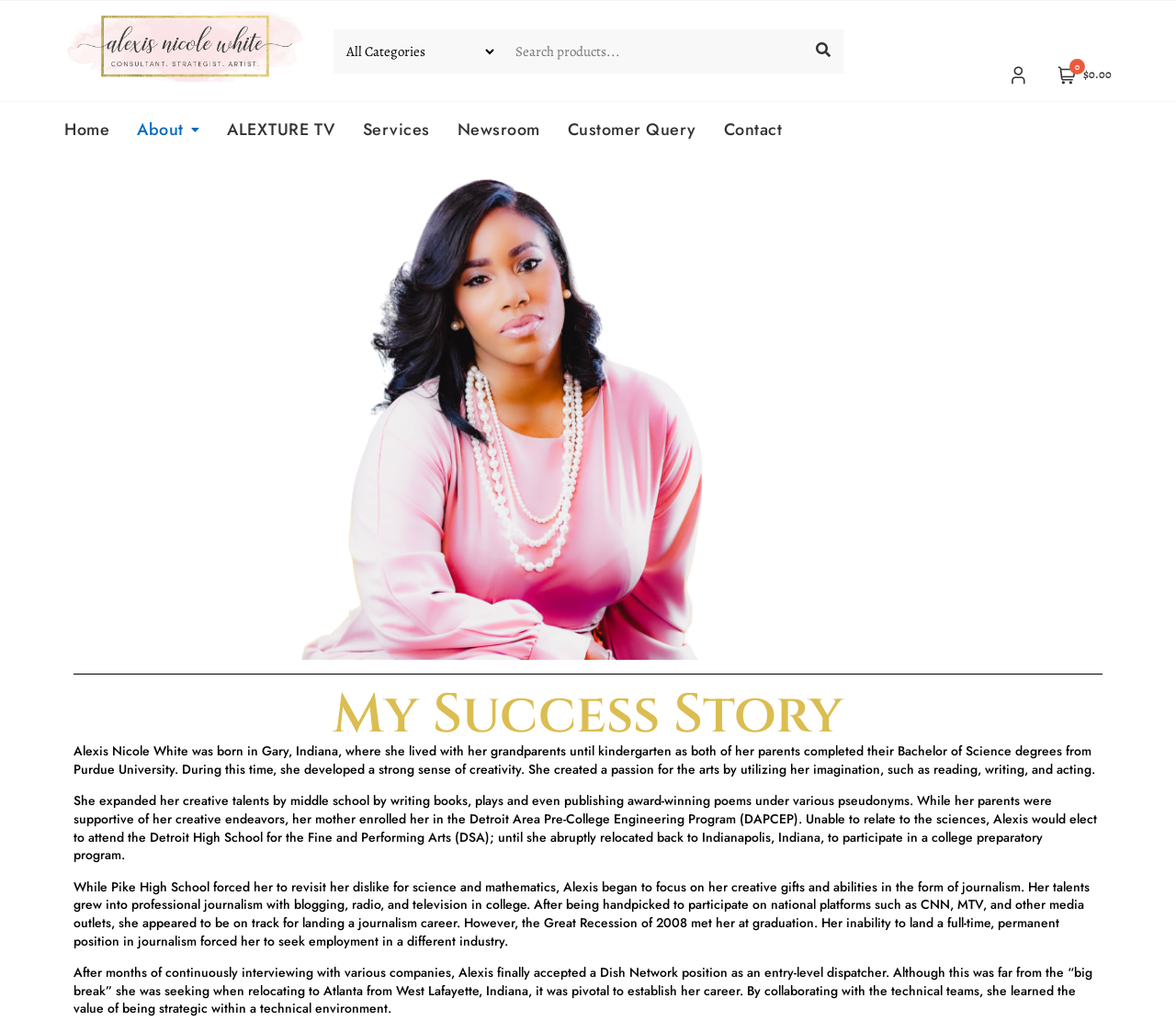Using a single word or phrase, answer the following question: 
How many images are there on this page?

5